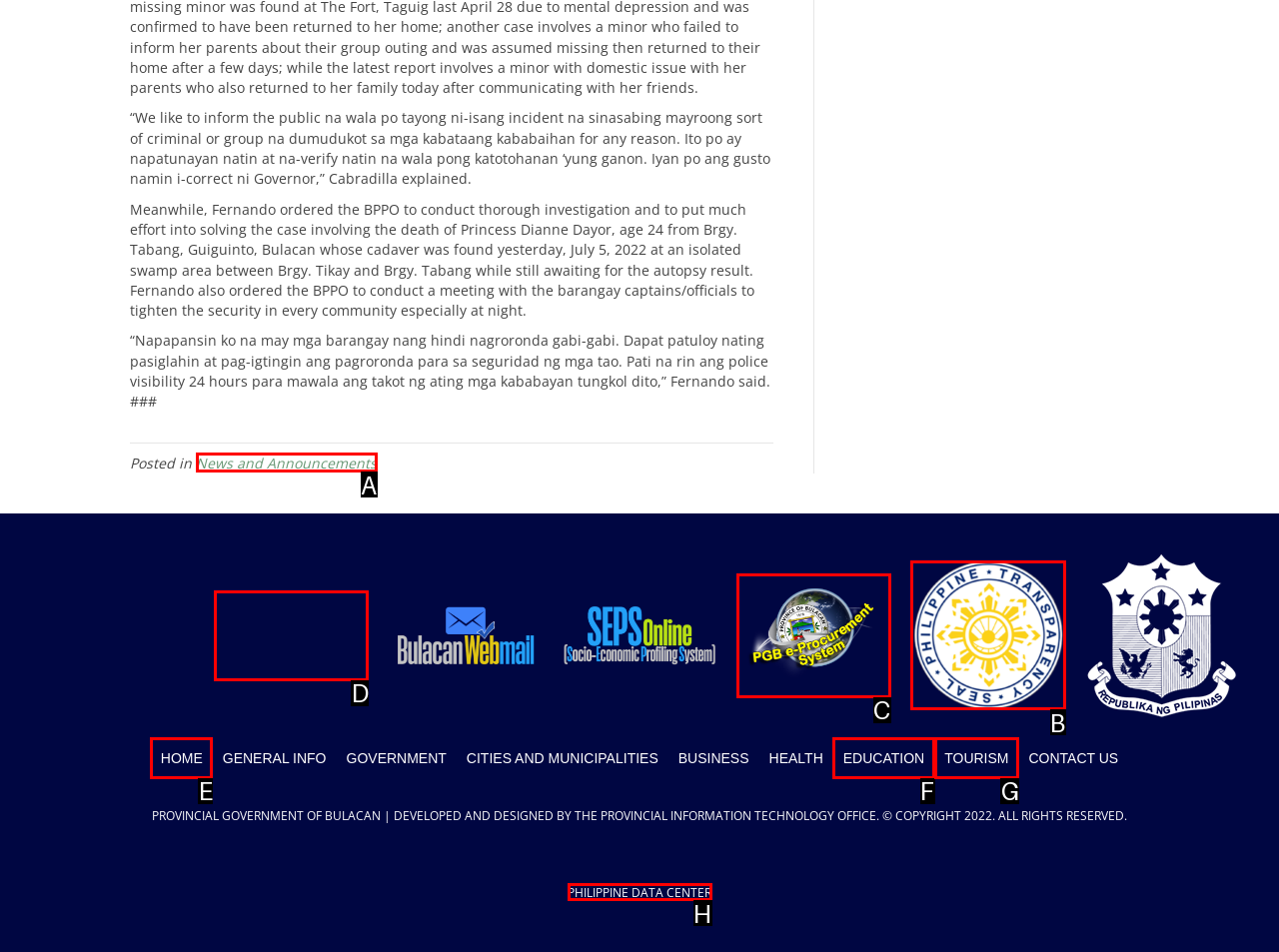Determine the HTML element to click for the instruction: Go to Transparency Seal.
Answer with the letter corresponding to the correct choice from the provided options.

B